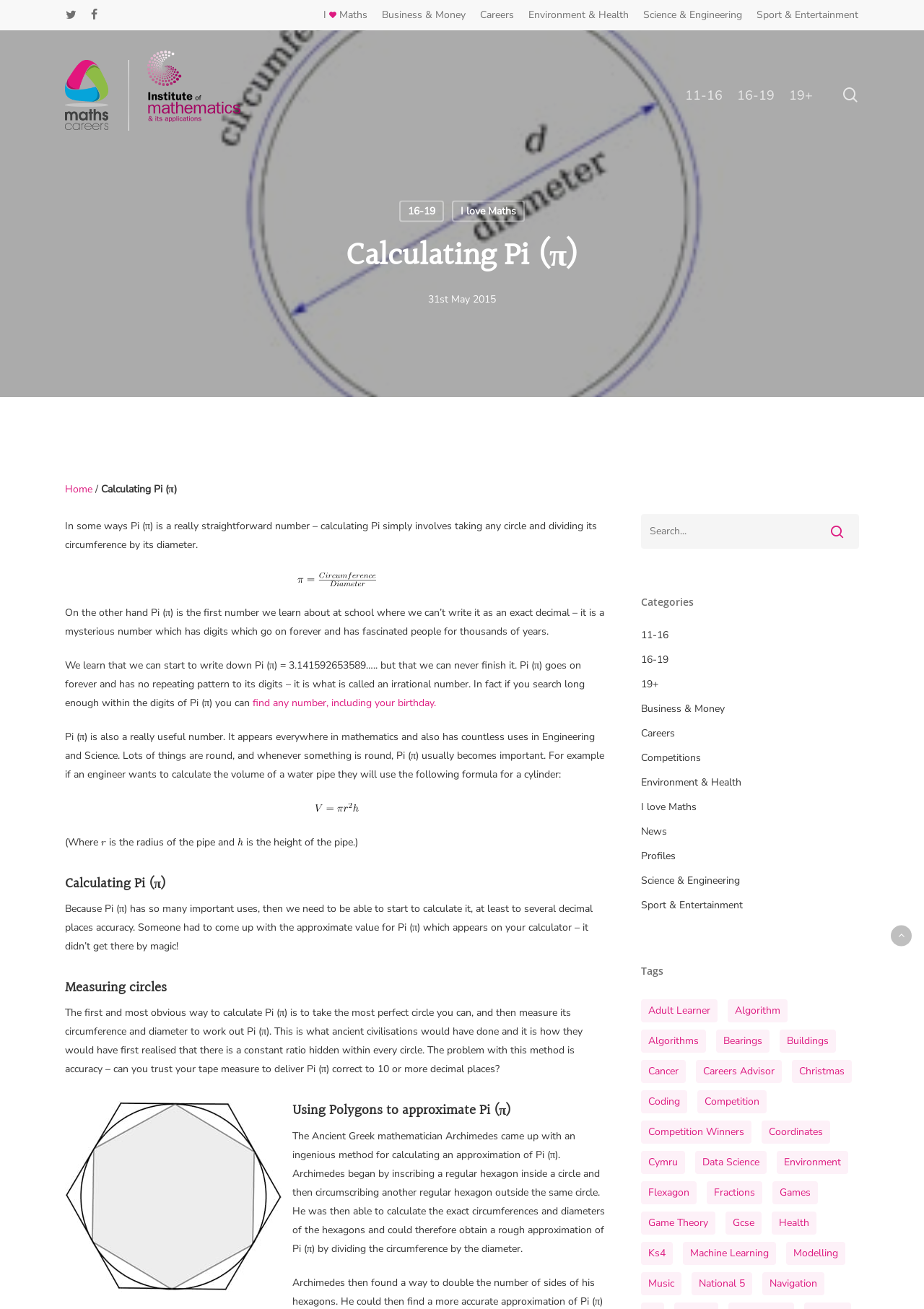Identify and provide the title of the webpage.

Calculating Pi (π)